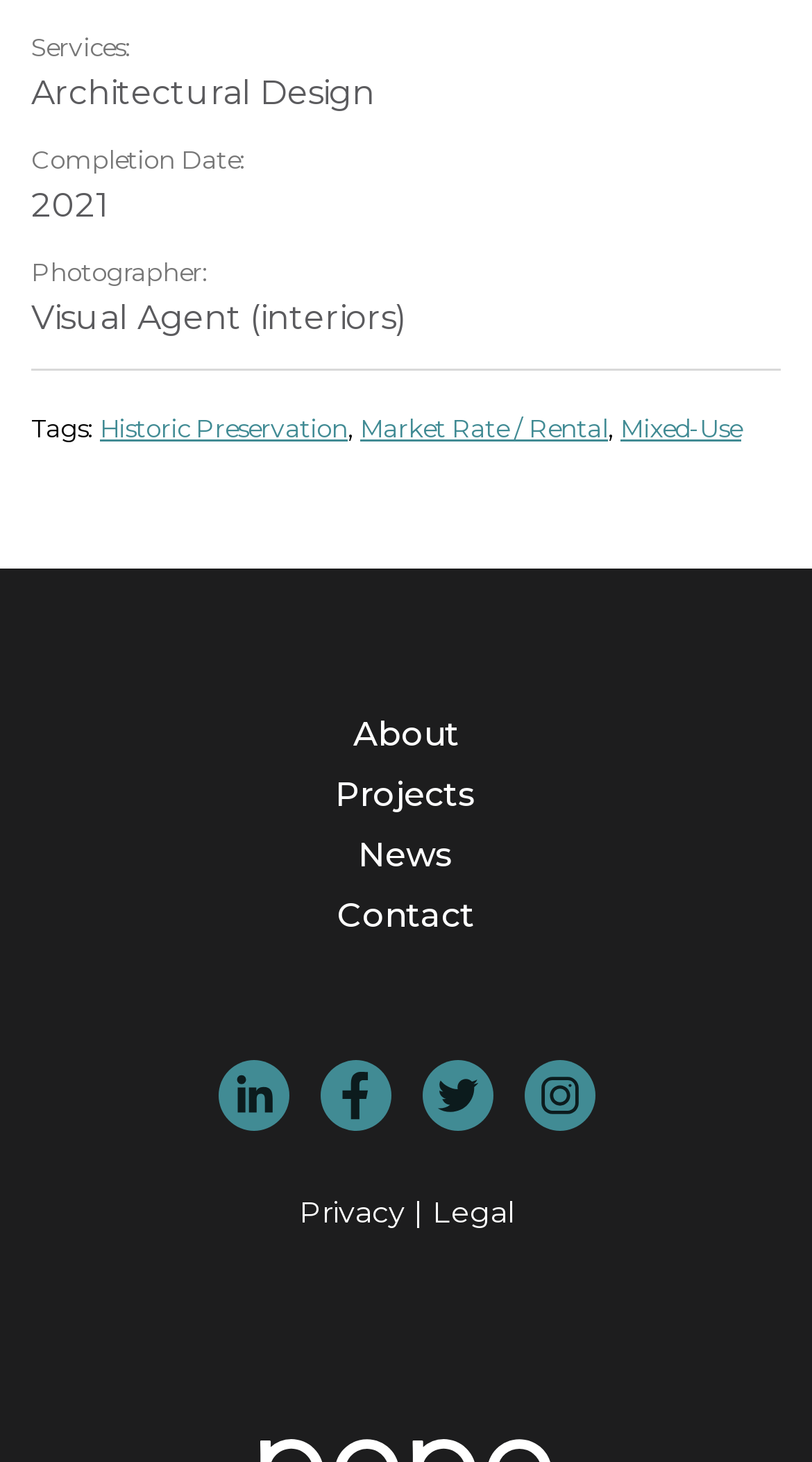Using the image as a reference, answer the following question in as much detail as possible:
What are the other sections available on the webpage?

The answer can be found at the top of the webpage, where links to other sections are provided, including About, Projects, News, and Contact, indicating the other sections available on the webpage.